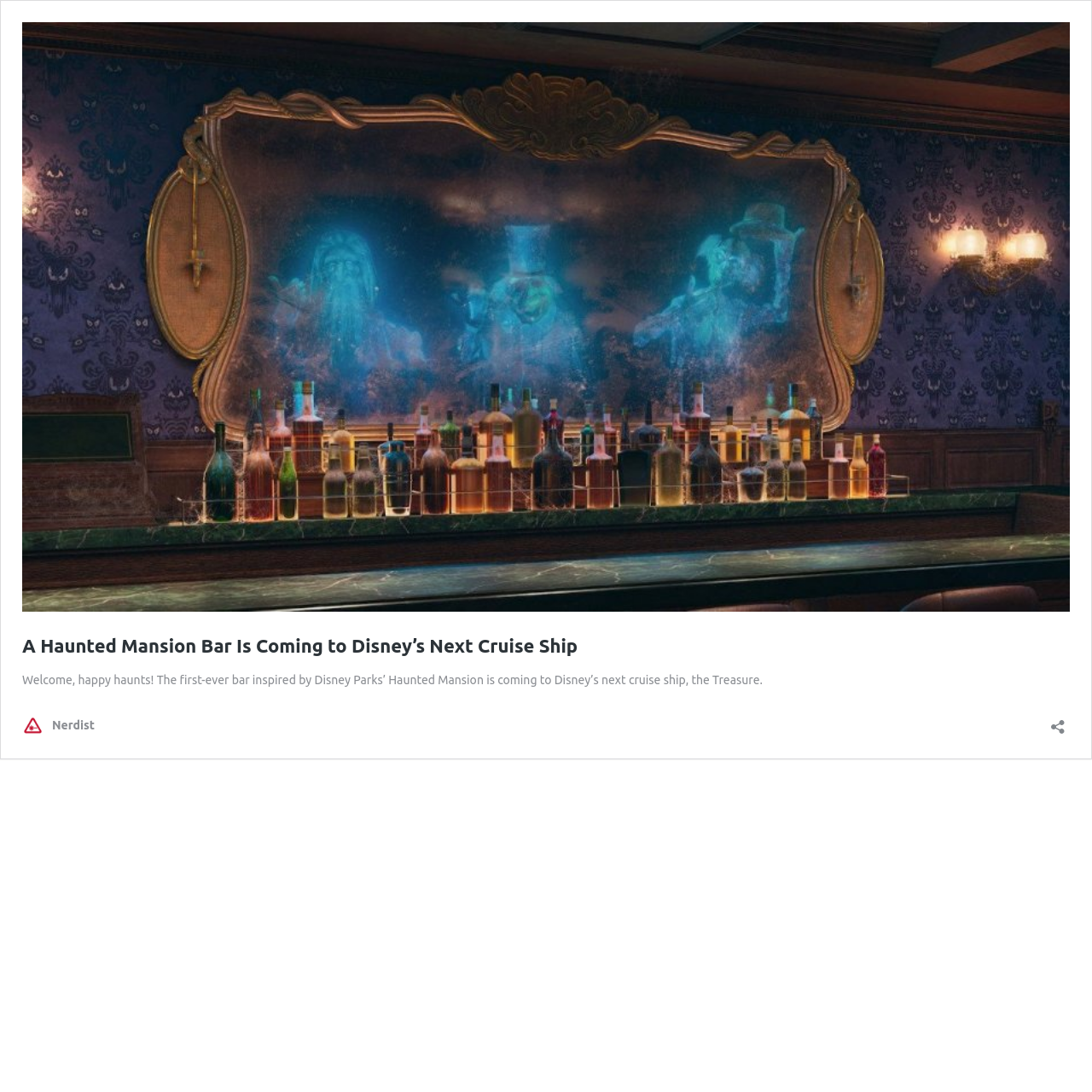Using floating point numbers between 0 and 1, provide the bounding box coordinates in the format (top-left x, top-left y, bottom-right x, bottom-right y). Locate the UI element described here: Nerdist

[0.02, 0.655, 0.087, 0.674]